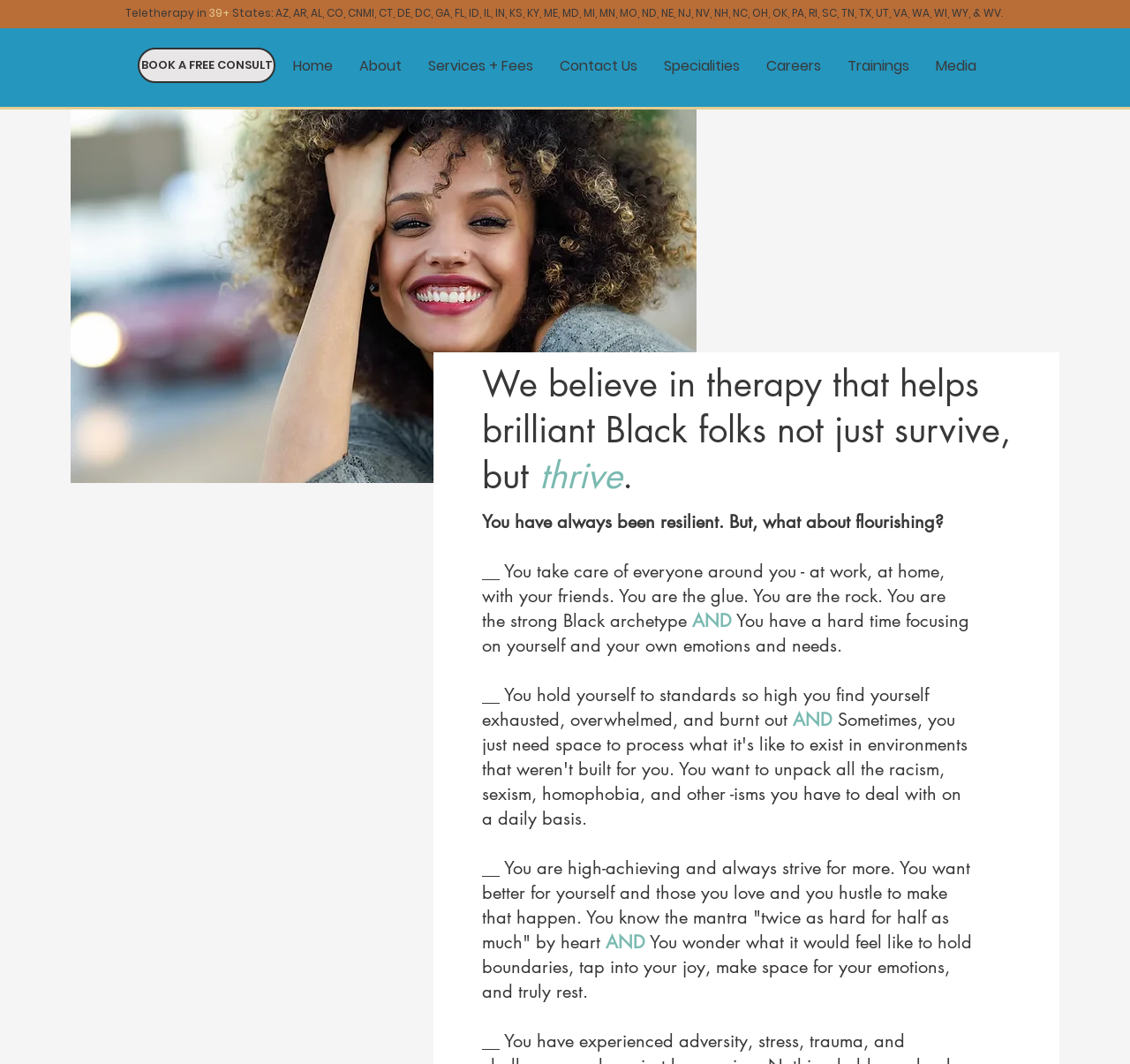What is the purpose of the 'BOOK A FREE CONSULT' link?
Please use the image to provide a one-word or short phrase answer.

To book a free consultation